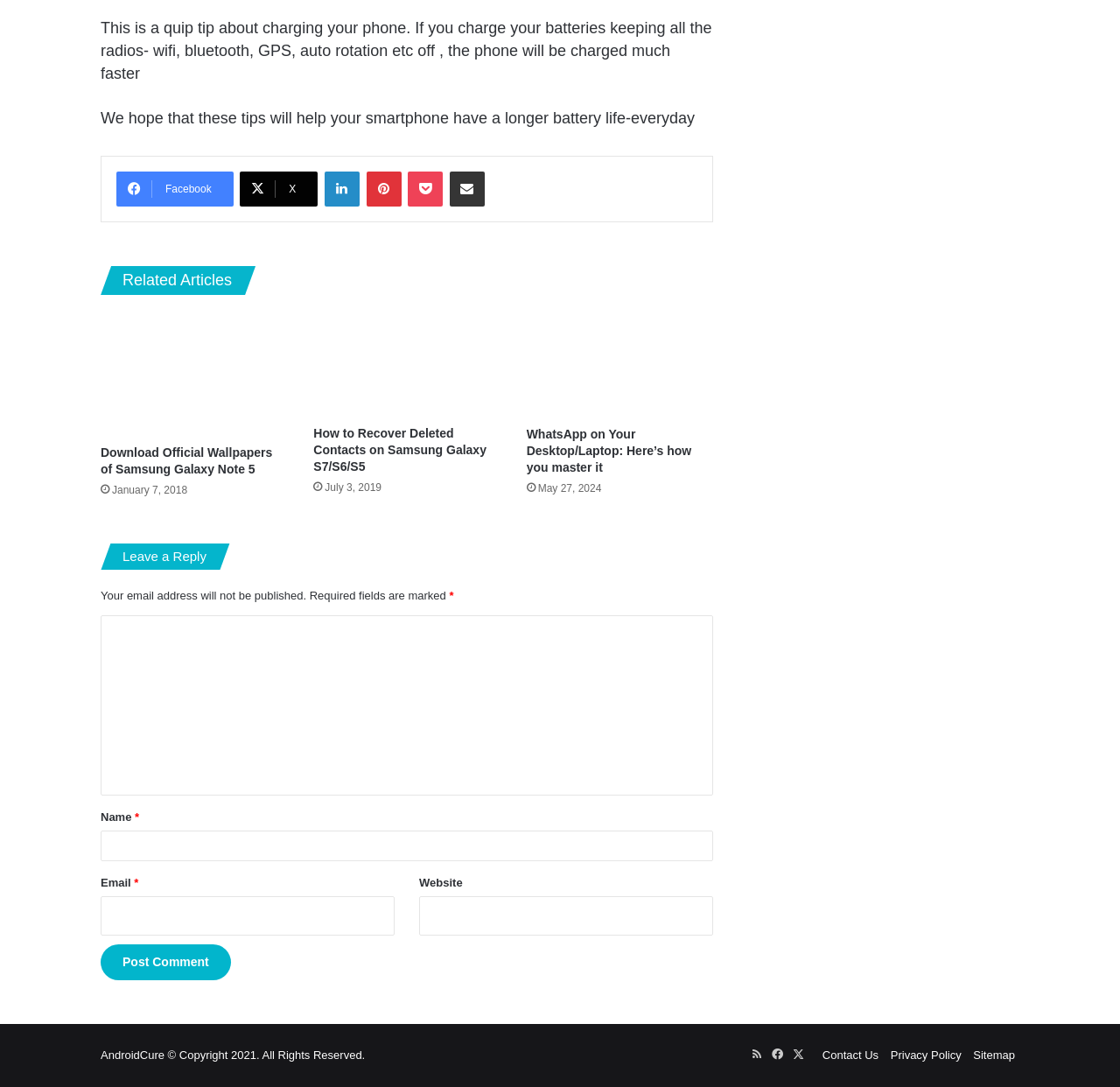How many social media links are there?
Using the image, elaborate on the answer with as much detail as possible.

There are five social media links at the top of the webpage, which are Facebook, LinkedIn, Pinterest, Pocket, and Share via Email.